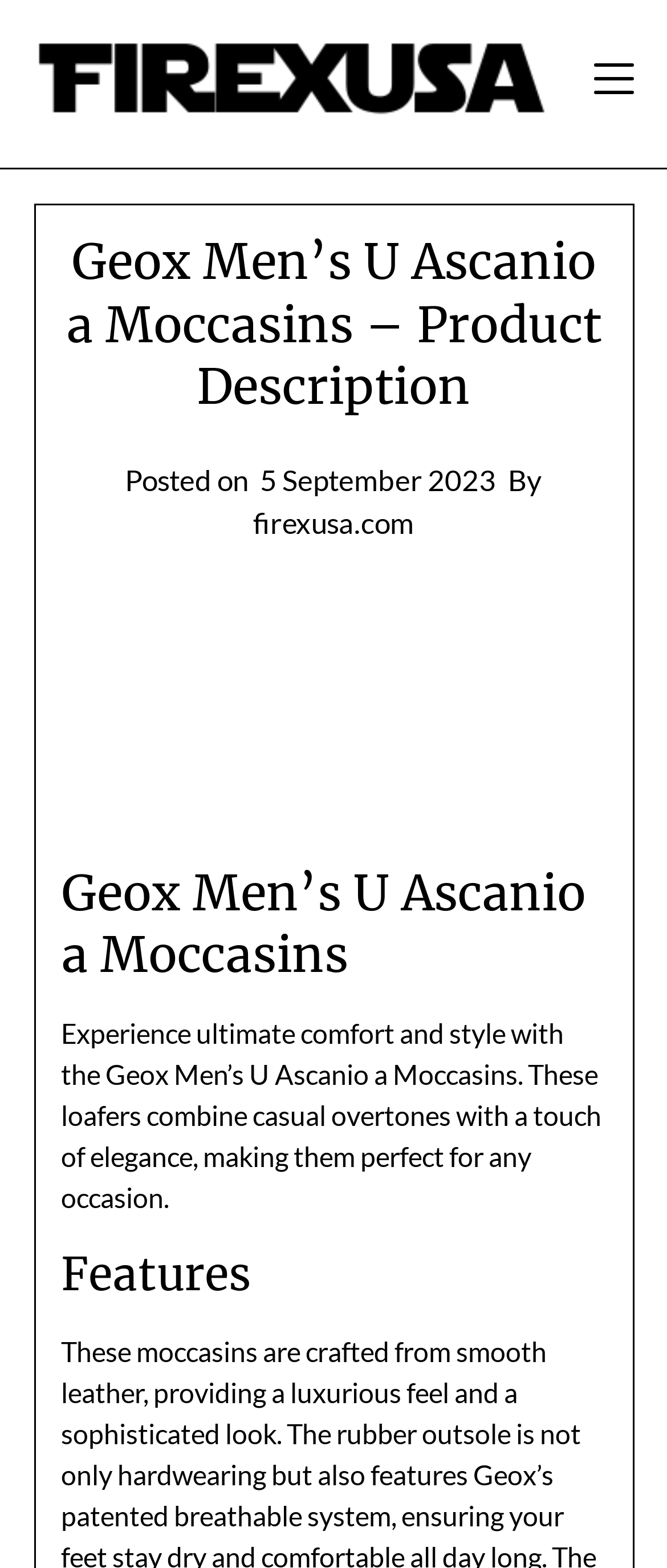Provide a one-word or short-phrase response to the question:
What is the material of the product's sole?

Rubber